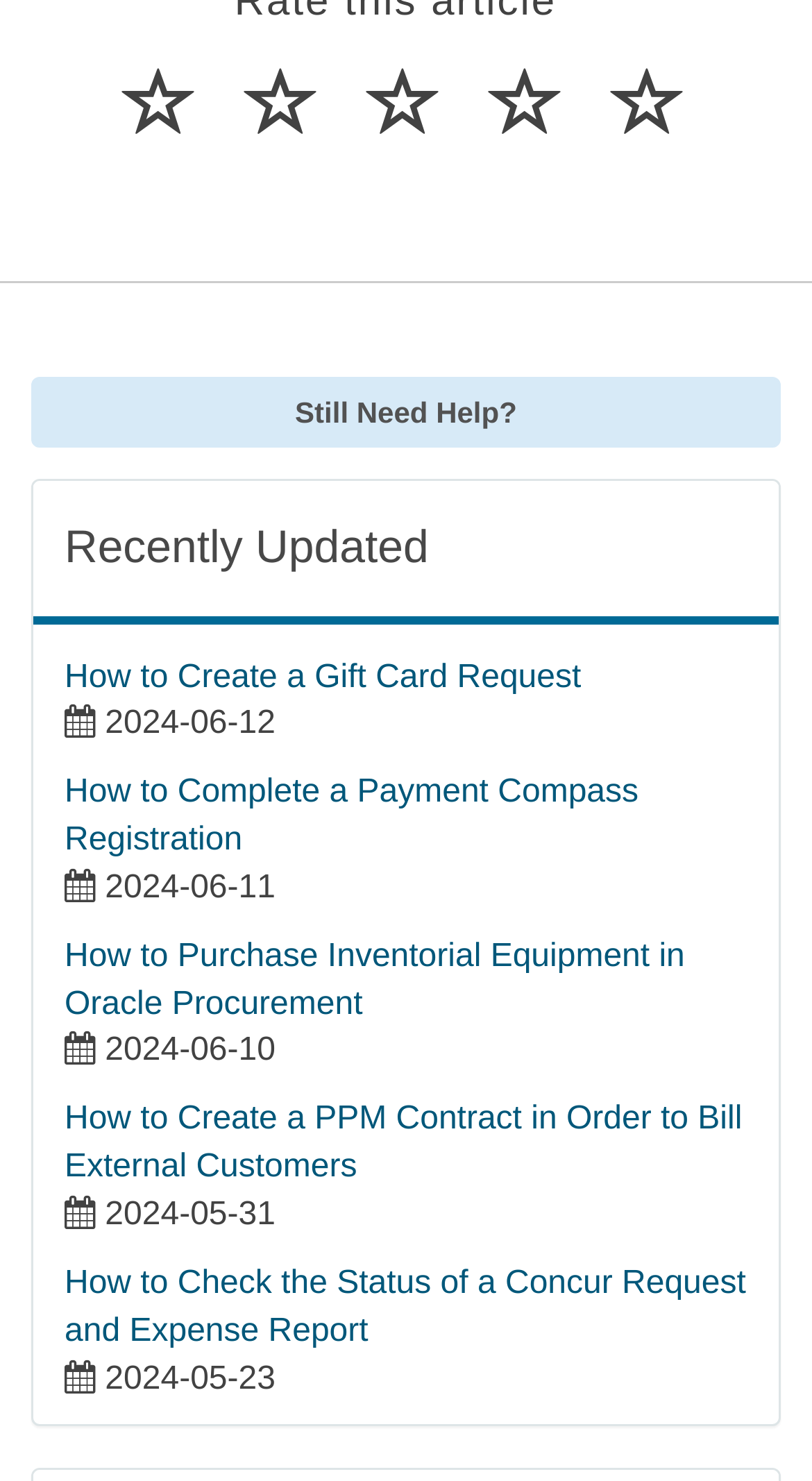What is the purpose of the slider at the top?
Could you please answer the question thoroughly and with as much detail as possible?

The slider at the top of the webpage has a label 'Rate this article' and allows users to rate the article from 0 to 5, indicating its usefulness or quality.